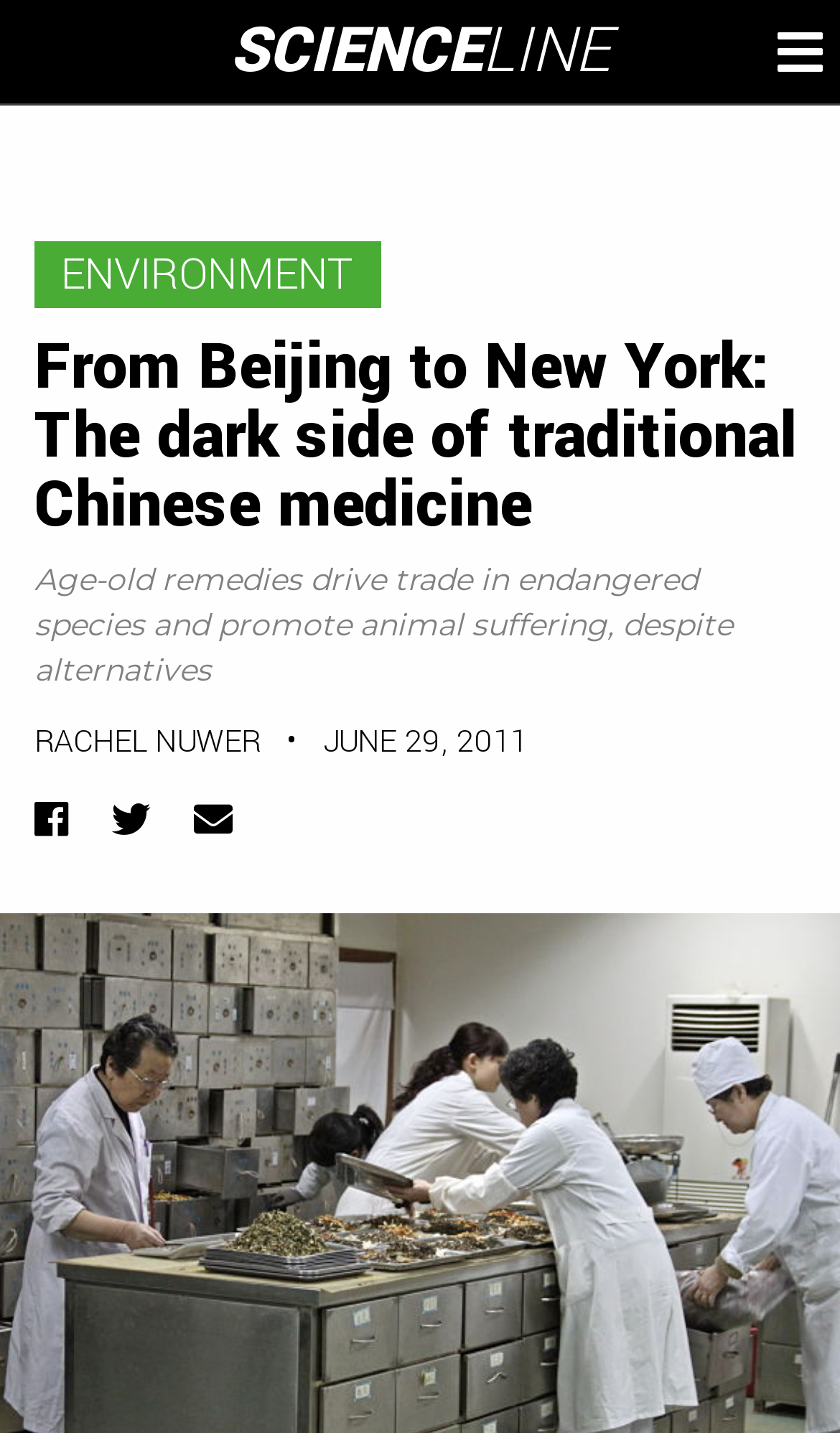Answer with a single word or phrase: 
How can I share this article on social media?

Facebook, Twitter, Email